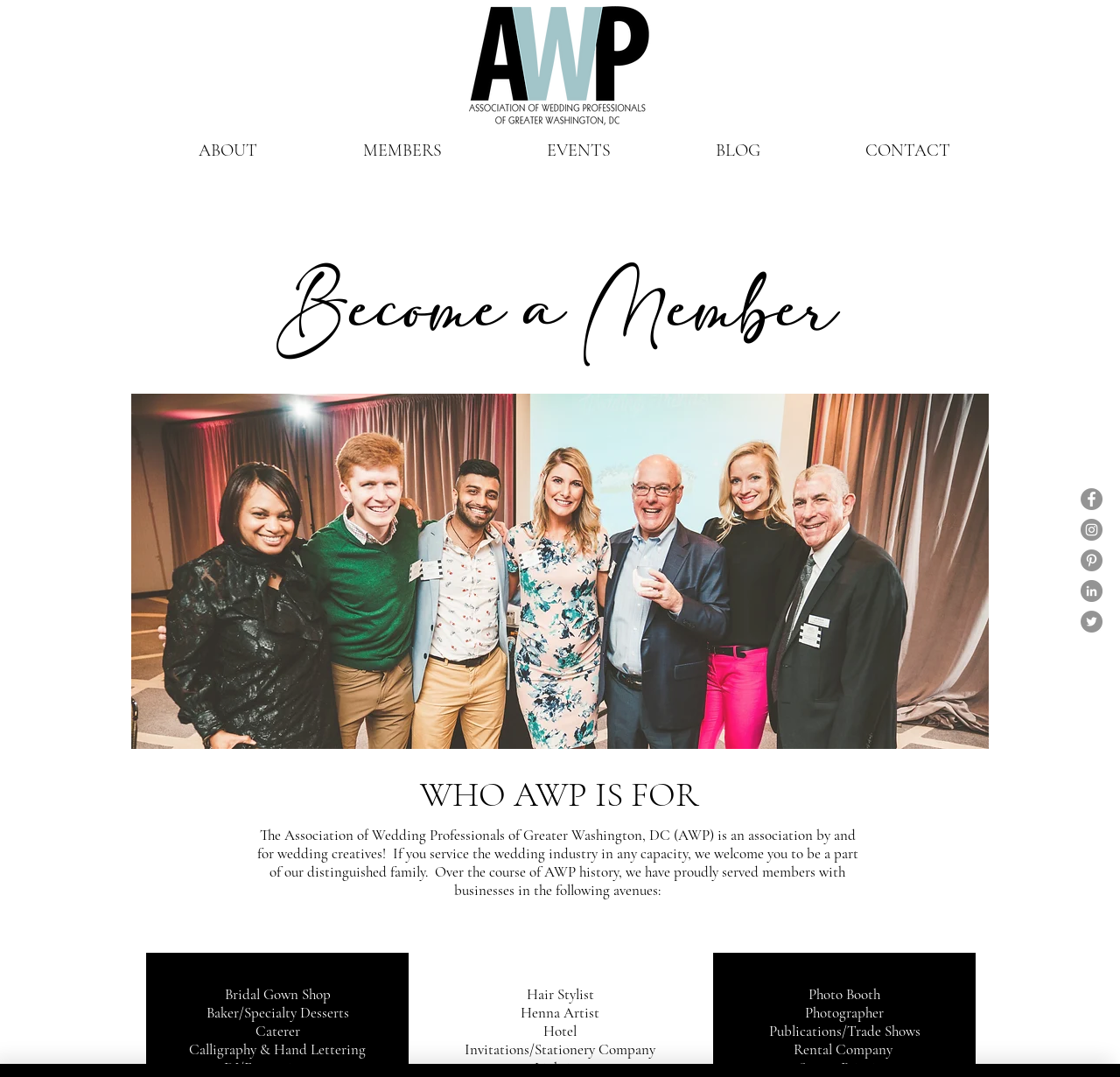Identify and provide the main heading of the webpage.

Become a Member